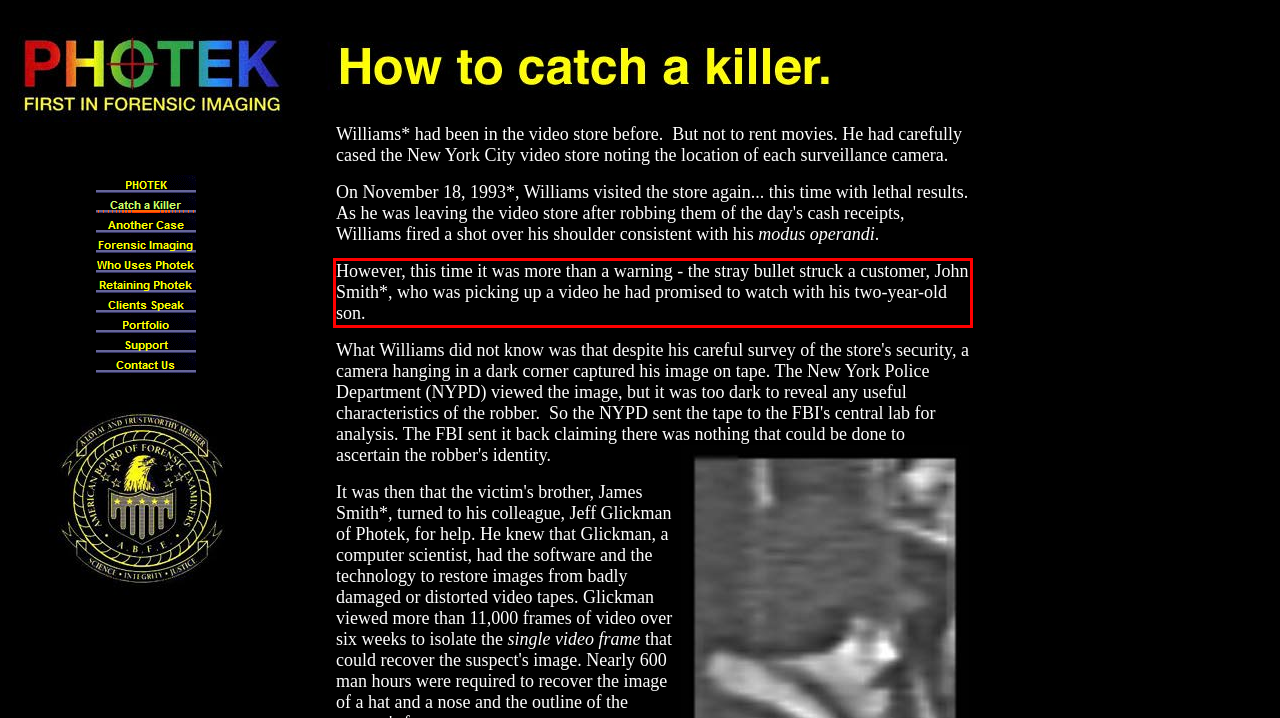Given the screenshot of a webpage, identify the red rectangle bounding box and recognize the text content inside it, generating the extracted text.

However, this time it was more than a warning - the stray bullet struck a customer, John Smith*, who was picking up a video he had promised to watch with his two-year-old son.